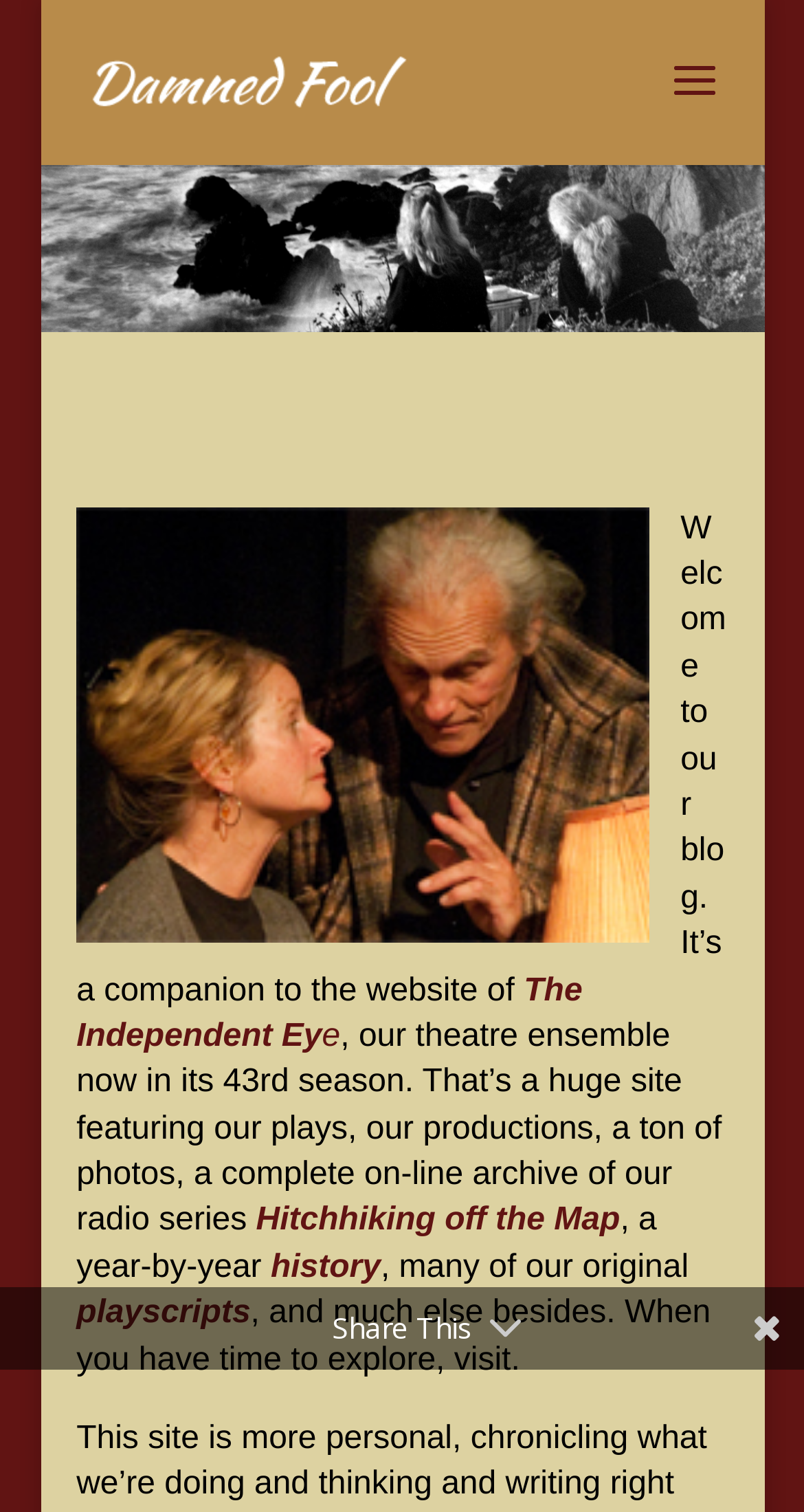What is the name of the radio series?
Based on the image, please offer an in-depth response to the question.

I found that the radio series is mentioned as 'Hitchhiking off the Map' in the sentence 'a complete on-line archive of our radio series'.